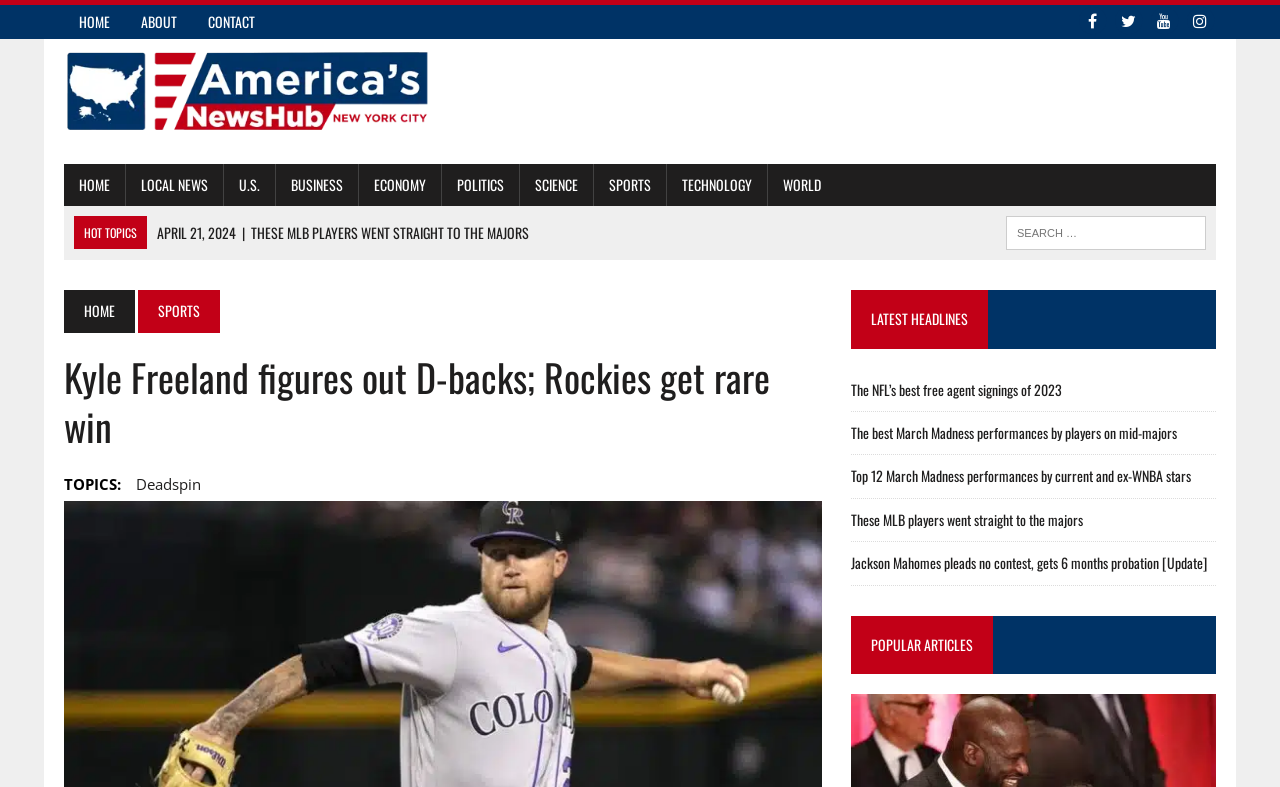Select the bounding box coordinates of the element I need to click to carry out the following instruction: "View the article about Kyle Freeland".

[0.05, 0.448, 0.642, 0.574]